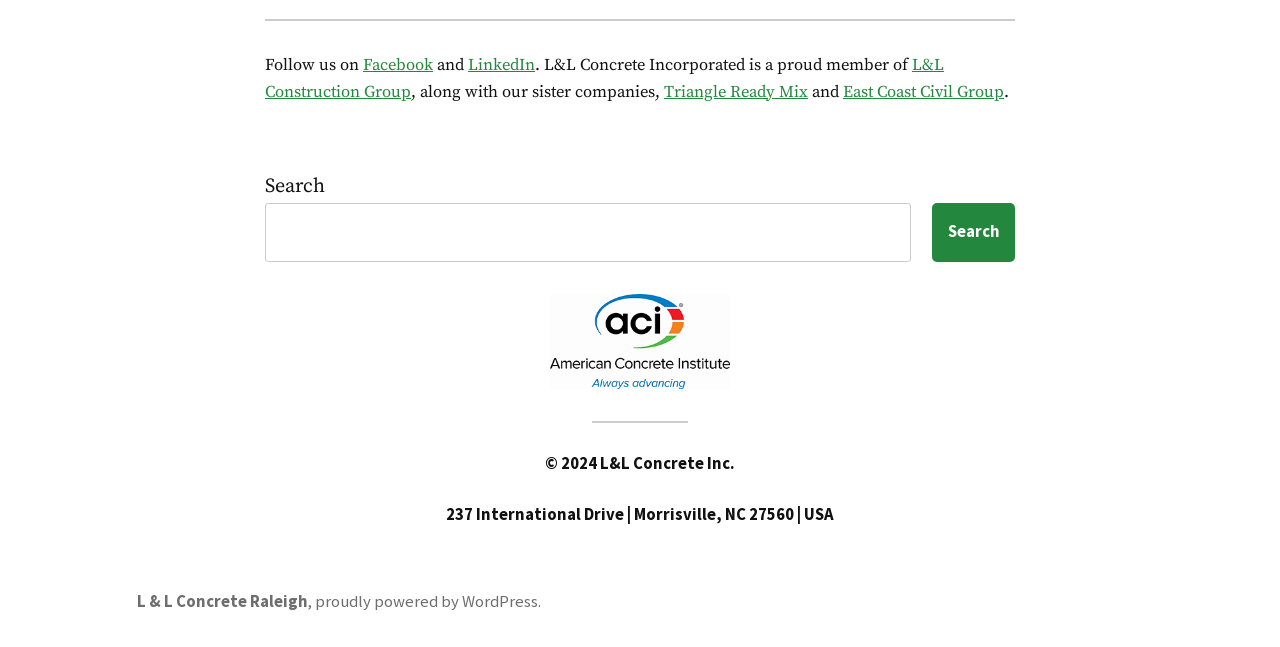What is the address of the company?
Refer to the image and provide a one-word or short phrase answer.

237 International Drive | Morrisville, NC 27560 | USA